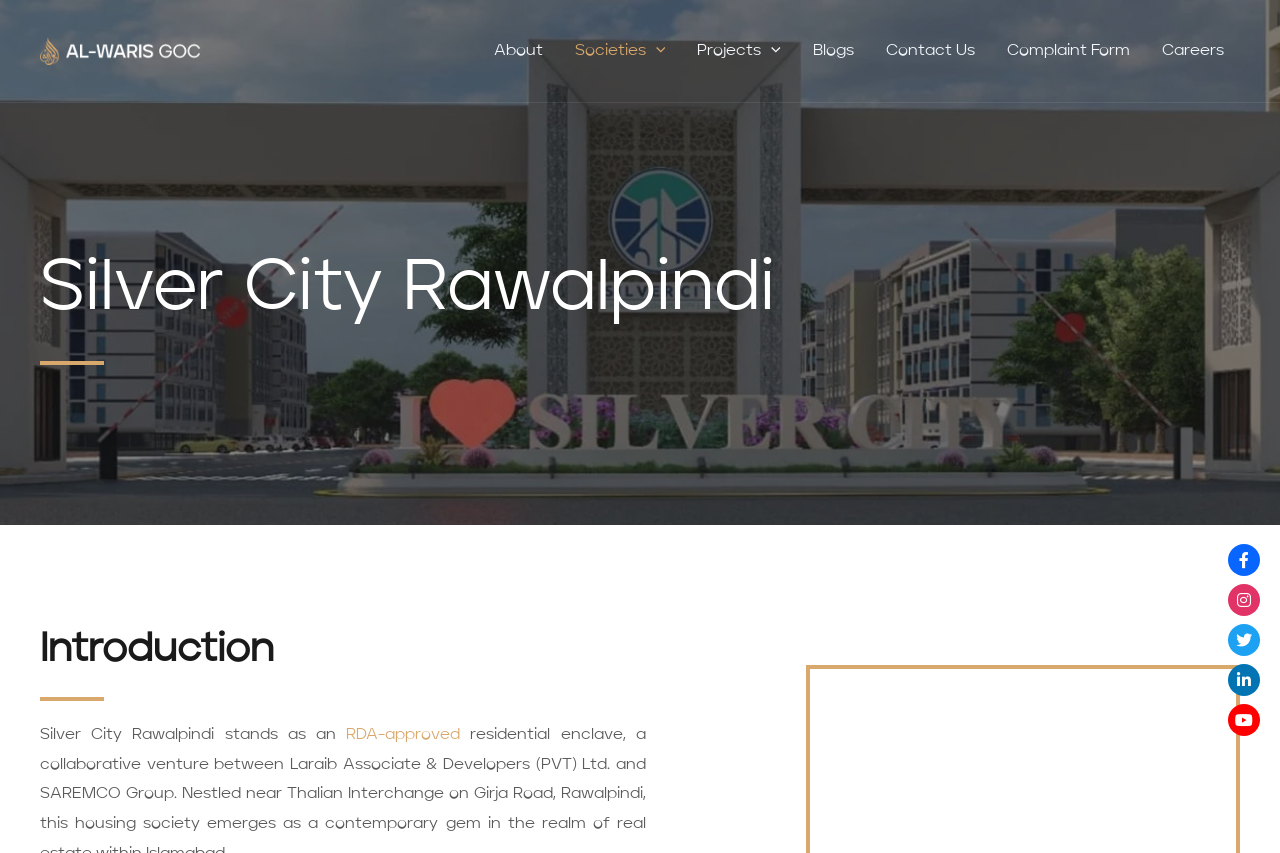Please reply to the following question with a single word or a short phrase:
What is the name of the society?

Silver City Rawalpindi